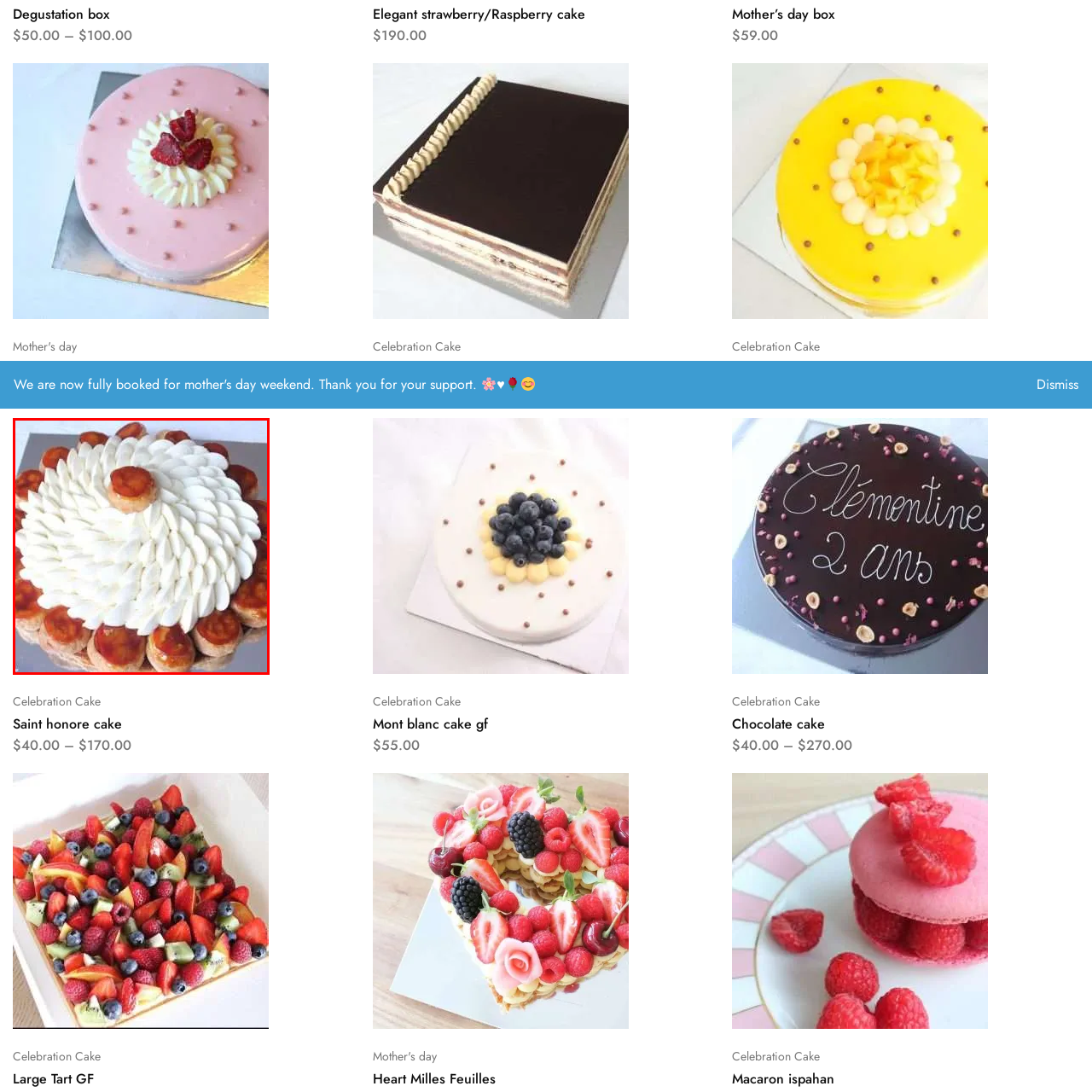Thoroughly describe the contents of the image enclosed in the red rectangle.

The image showcases a beautifully crafted "Saint Honore cake," a classic French dessert celebrated for its elaborate design and rich flavors. This cake features a circular base adorned with fluffy whipped cream rosettes, perfectly arranged to create a visually striking pattern. Topped with golden caramelized puff pastries, known as cream puffs or "choux," the cake offers a delightful contrast in texture. The vibrant orange hue of the caramelized tops adds an inviting touch, enhancing the overall aesthetic. This indulgent cake is ideal for special occasions, presenting a blend of elegance and deliciousness, perfect for celebrations such as Mother's Day.